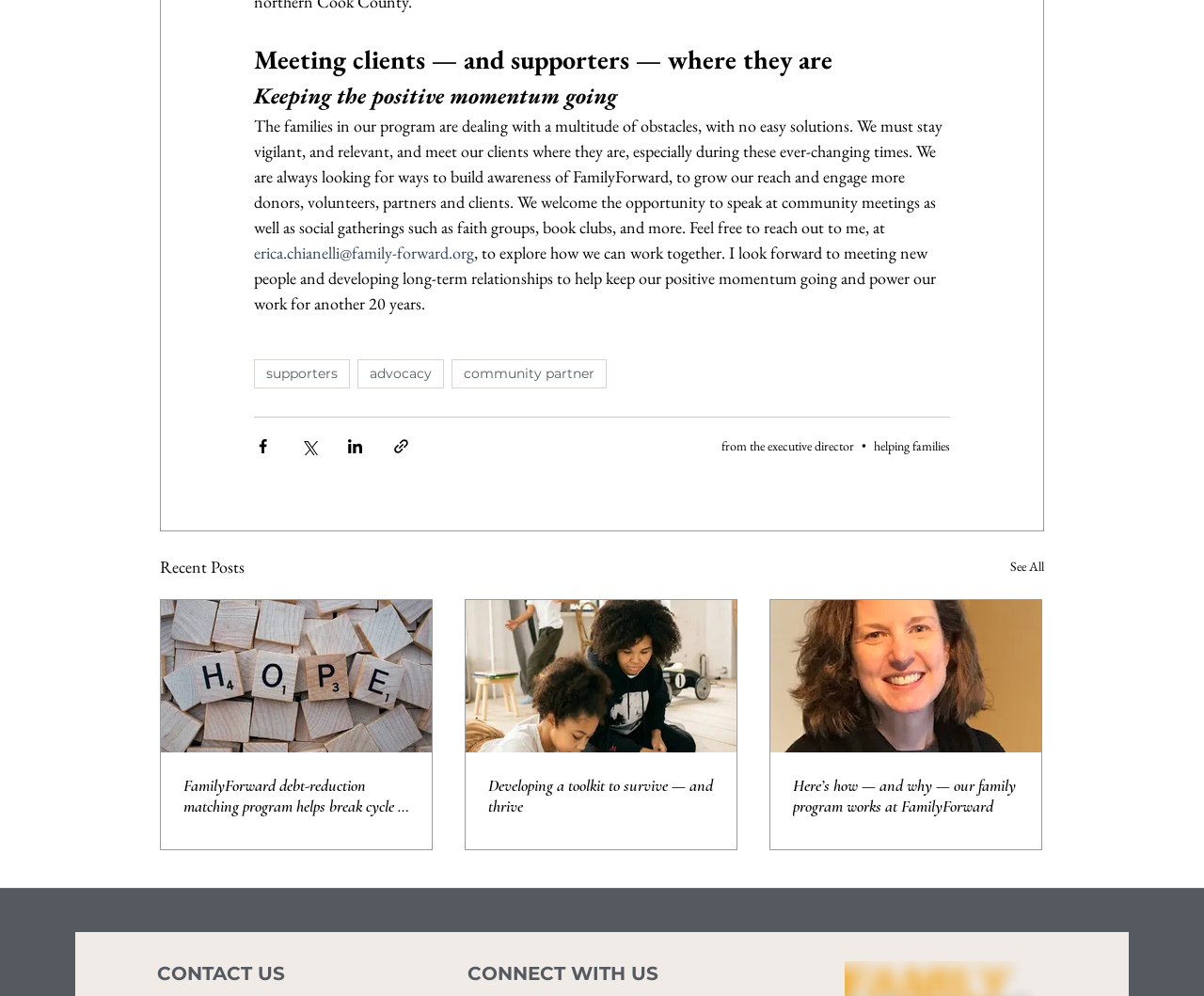Identify the bounding box coordinates of the clickable region required to complete the instruction: "View the 'Here’s how — and why — our family program works at FamilyForward' article". The coordinates should be given as four float numbers within the range of 0 and 1, i.e., [left, top, right, bottom].

[0.659, 0.778, 0.846, 0.82]